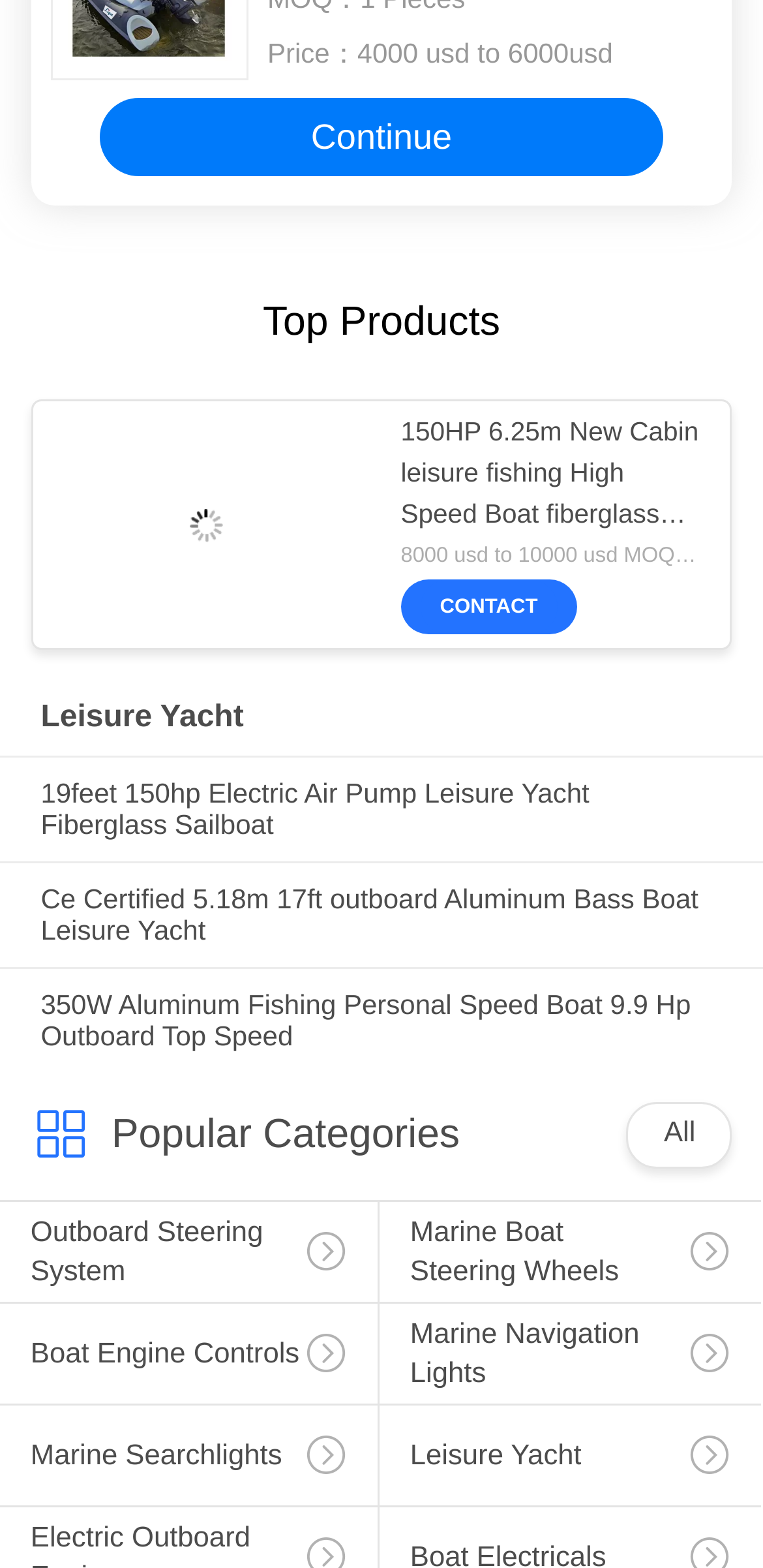Please identify the bounding box coordinates of the element I should click to complete this instruction: 'Contact the seller'. The coordinates should be given as four float numbers between 0 and 1, like this: [left, top, right, bottom].

[0.576, 0.38, 0.705, 0.394]